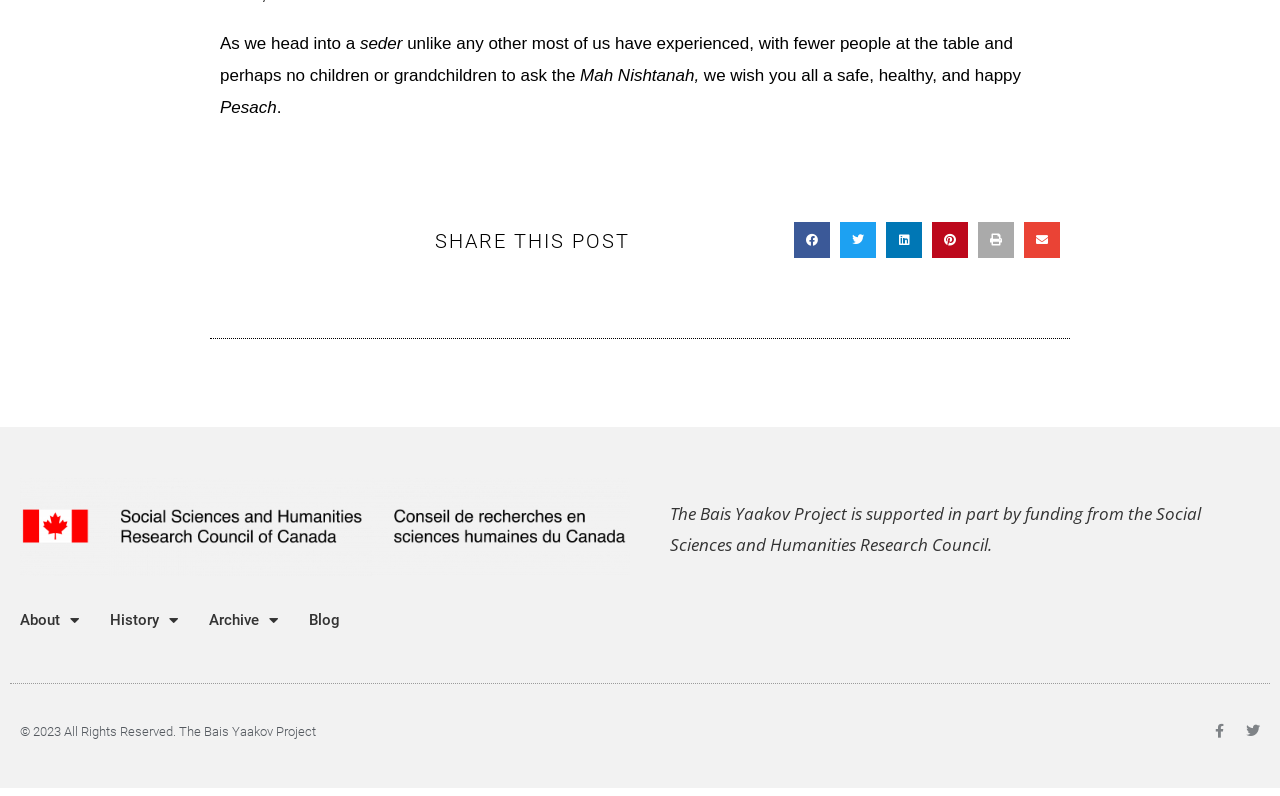What is the name of the holiday being referred to?
Using the image provided, answer with just one word or phrase.

Pesach